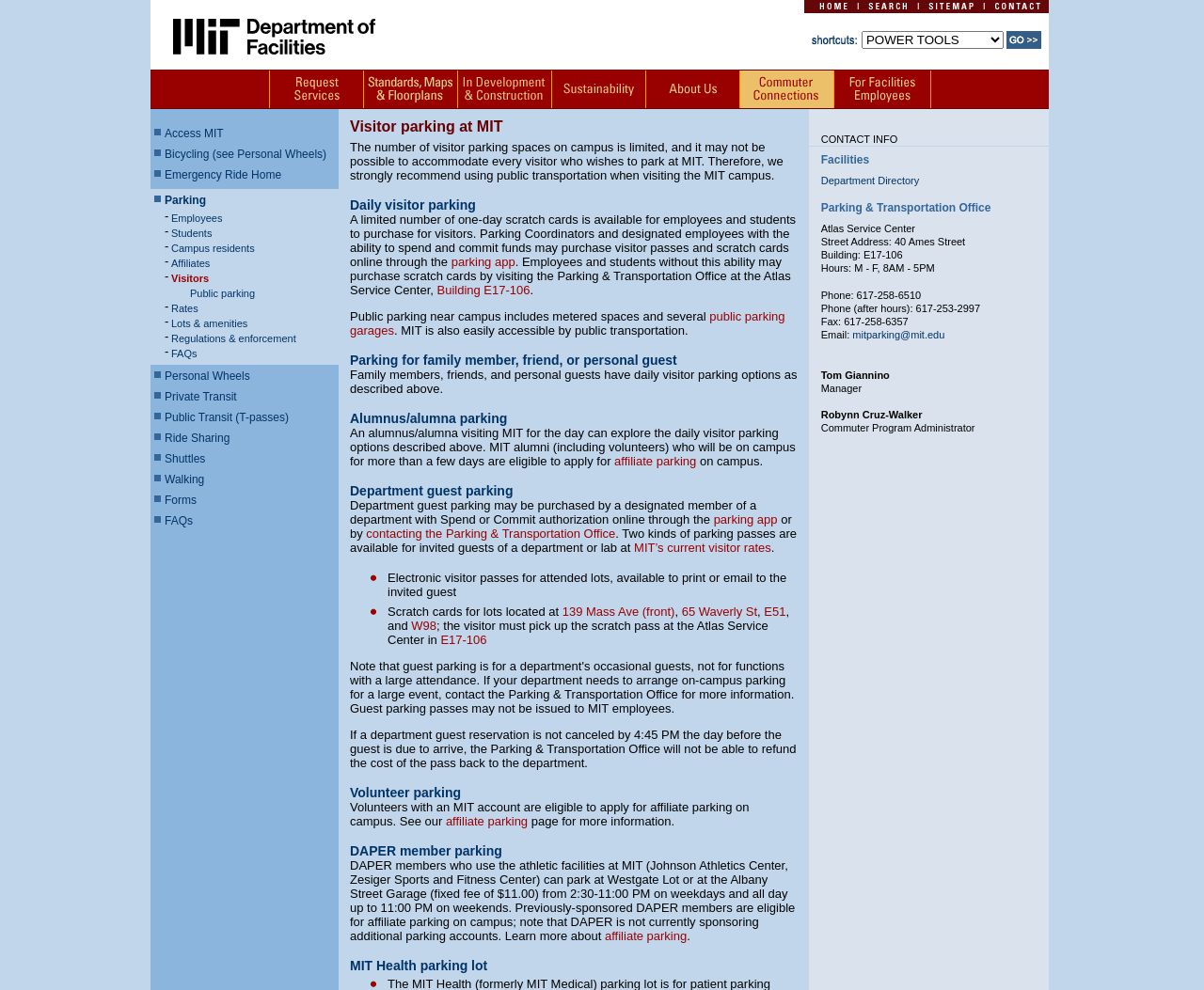Can you find the bounding box coordinates for the element to click on to achieve the instruction: "click Home"?

[0.671, 0.004, 0.711, 0.015]